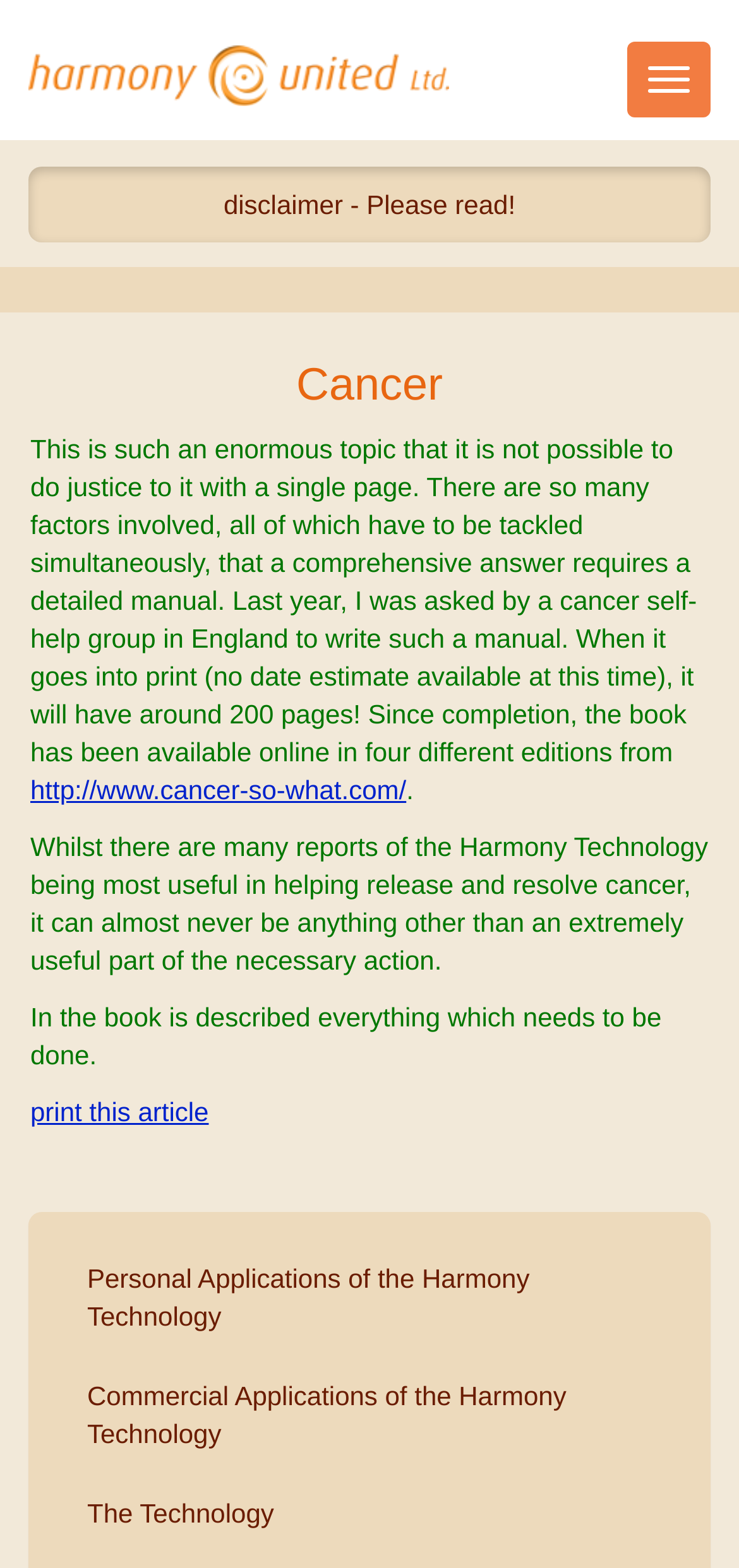Using the information in the image, give a detailed answer to the following question: How many links are there in the webpage?

There are 7 links on the webpage, including 'disclaimer - Please read!', 'http://www.cancer-so-what.com/', 'print this article', 'Personal Applications of the Harmony Technology', 'Commercial Applications of the Harmony Technology', 'The Technology', and 'Harmony United Ltd.'.